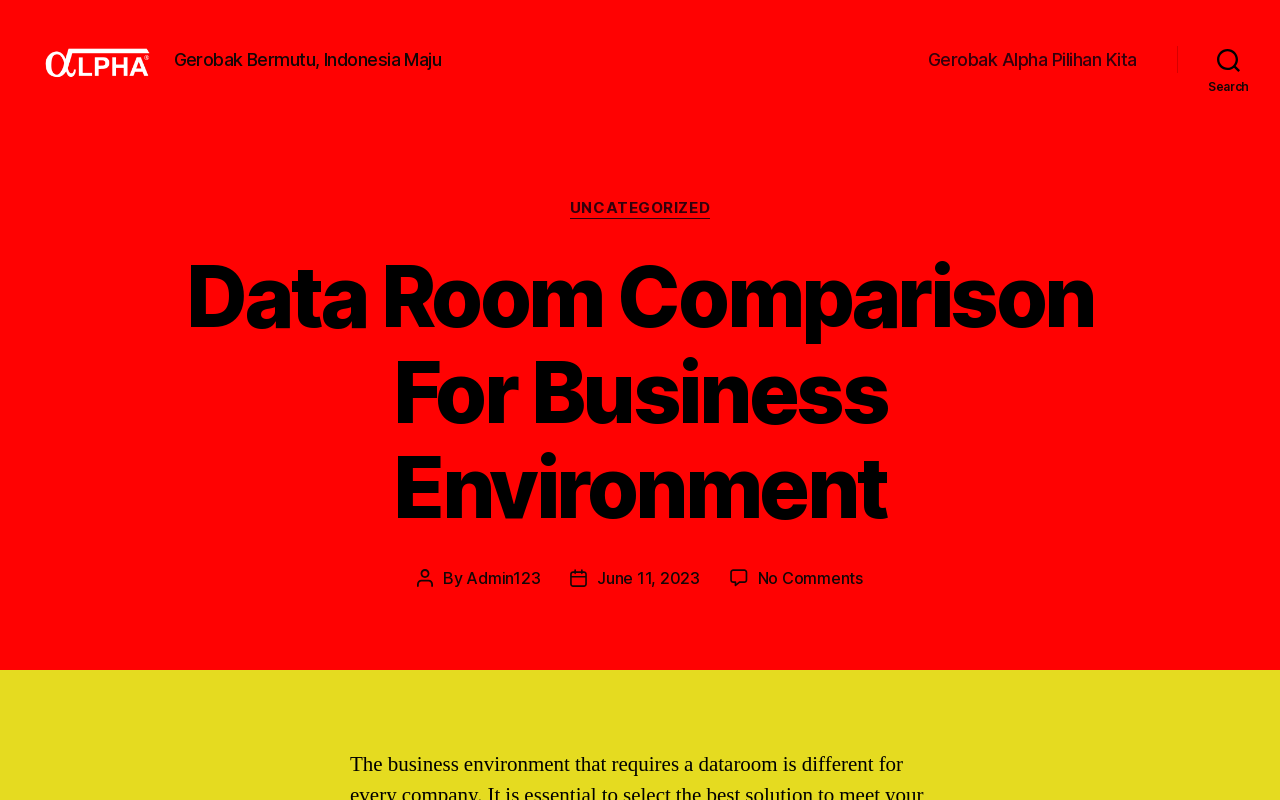When was the article published?
Answer the question with a detailed and thorough explanation.

The publication date can be found in the article section, where it says 'June 11, 2023' next to the author's name.